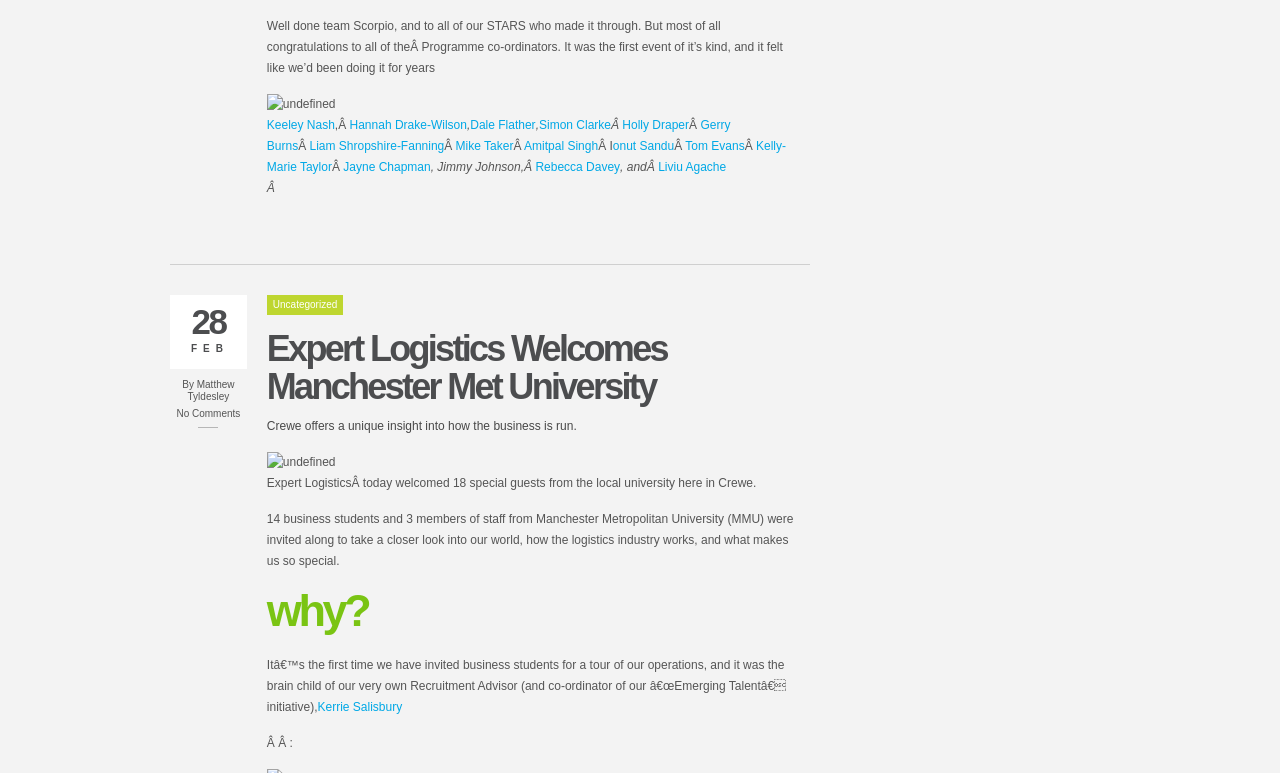Identify the bounding box coordinates of the clickable region necessary to fulfill the following instruction: "Check the name of the Recruitment Advisor". The bounding box coordinates should be four float numbers between 0 and 1, i.e., [left, top, right, bottom].

[0.248, 0.906, 0.314, 0.924]